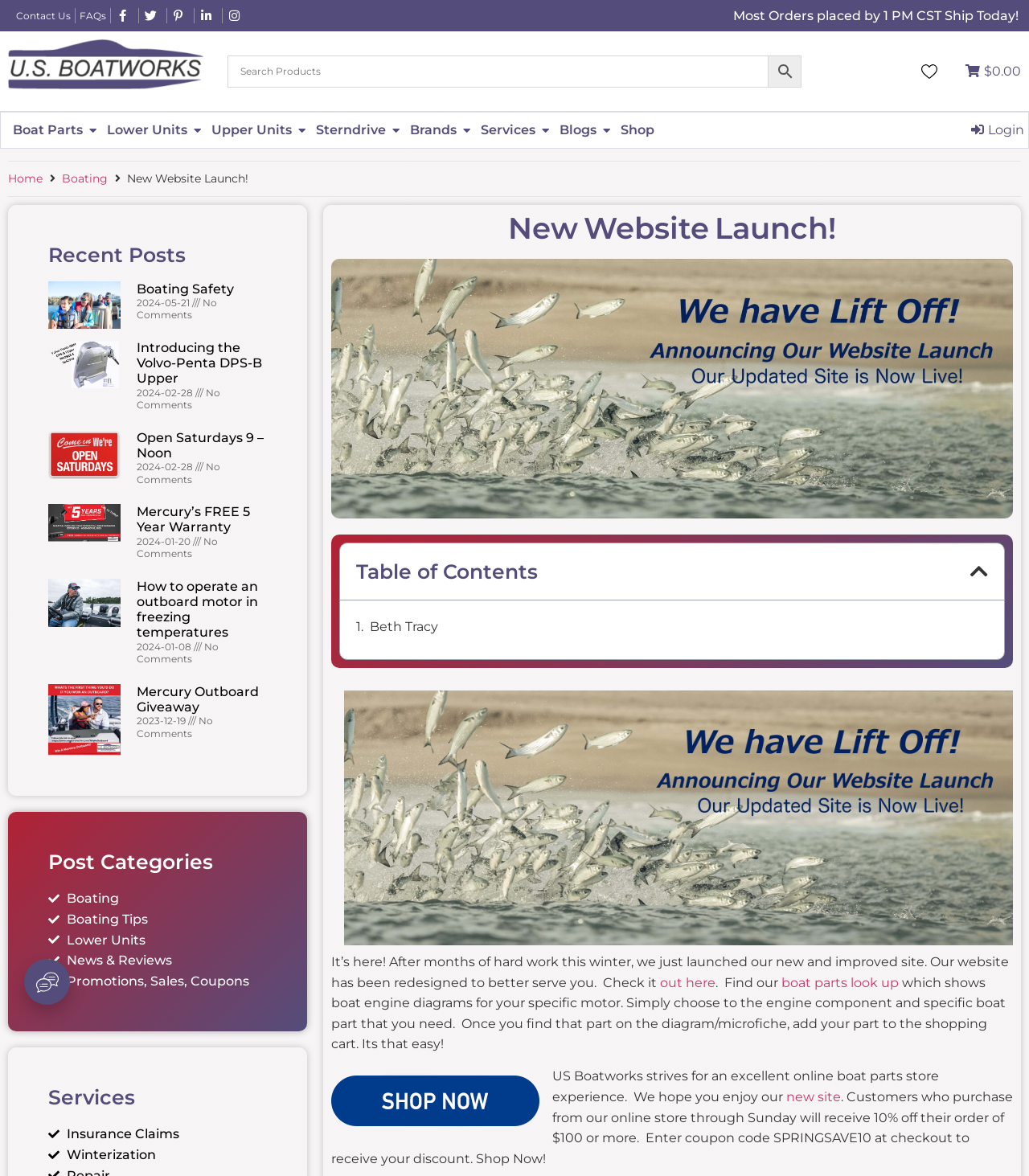Highlight the bounding box coordinates of the element that should be clicked to carry out the following instruction: "Login to your account". The coordinates must be given as four float numbers ranging from 0 to 1, i.e., [left, top, right, bottom].

[0.944, 0.102, 0.995, 0.12]